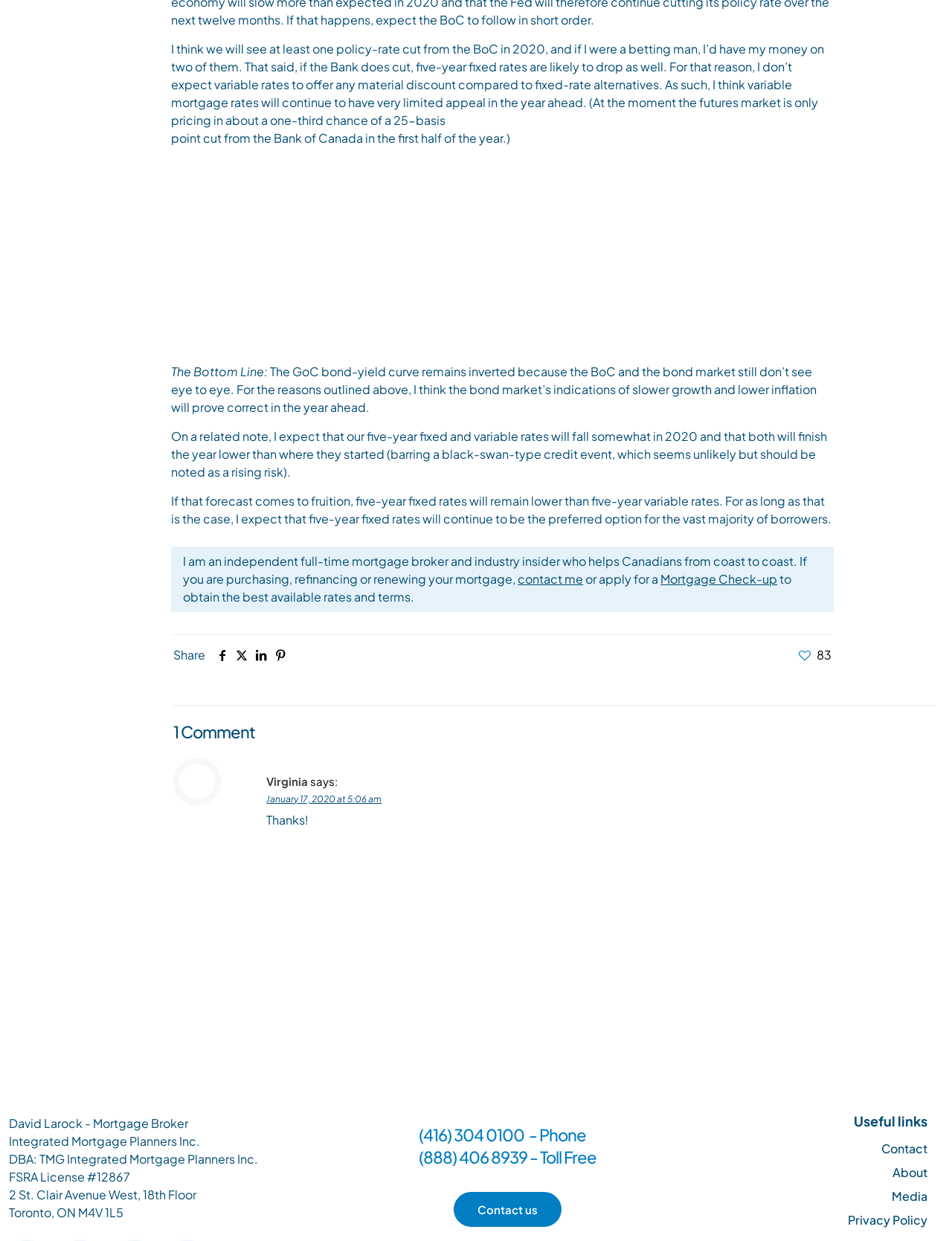Given the description aria-label="x twitter icon", predict the bounding box coordinates of the UI element. Ensure the coordinates are in the format (top-left x, top-left y, bottom-right x, bottom-right y) and all values are between 0 and 1.

[0.244, 0.521, 0.264, 0.534]